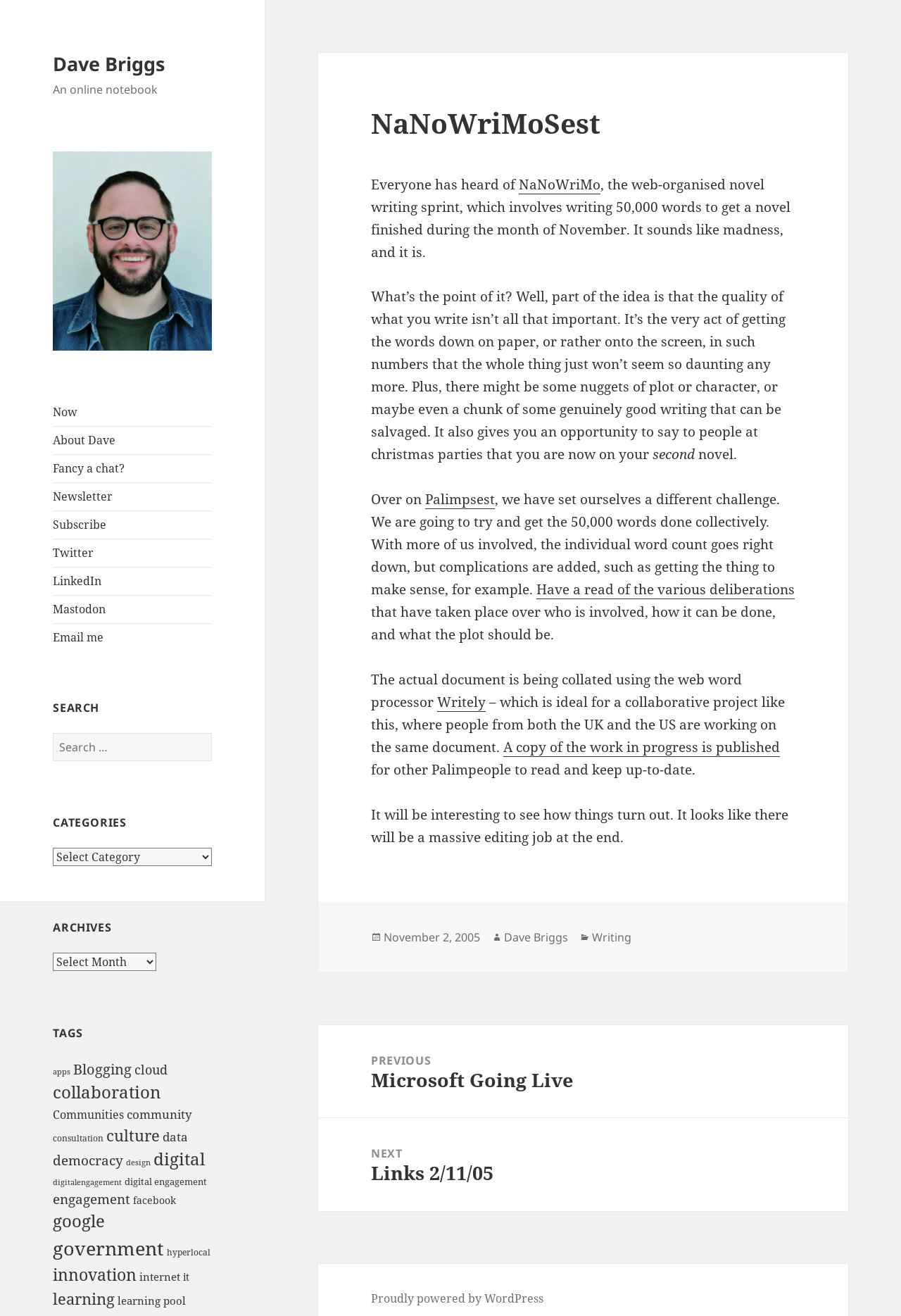Locate the bounding box coordinates of the area you need to click to fulfill this instruction: 'Click on the 'About Dave' link'. The coordinates must be in the form of four float numbers ranging from 0 to 1: [left, top, right, bottom].

[0.059, 0.329, 0.128, 0.341]